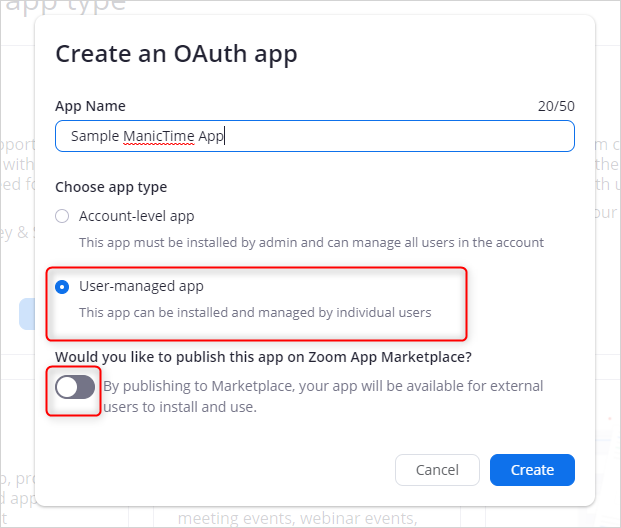What is the default app type selected?
Answer the question with as much detail as possible.

The Choose App Type section has two radio buttons, and the User-managed app option is selected by default. This means that individual users can install and manage the app independently.